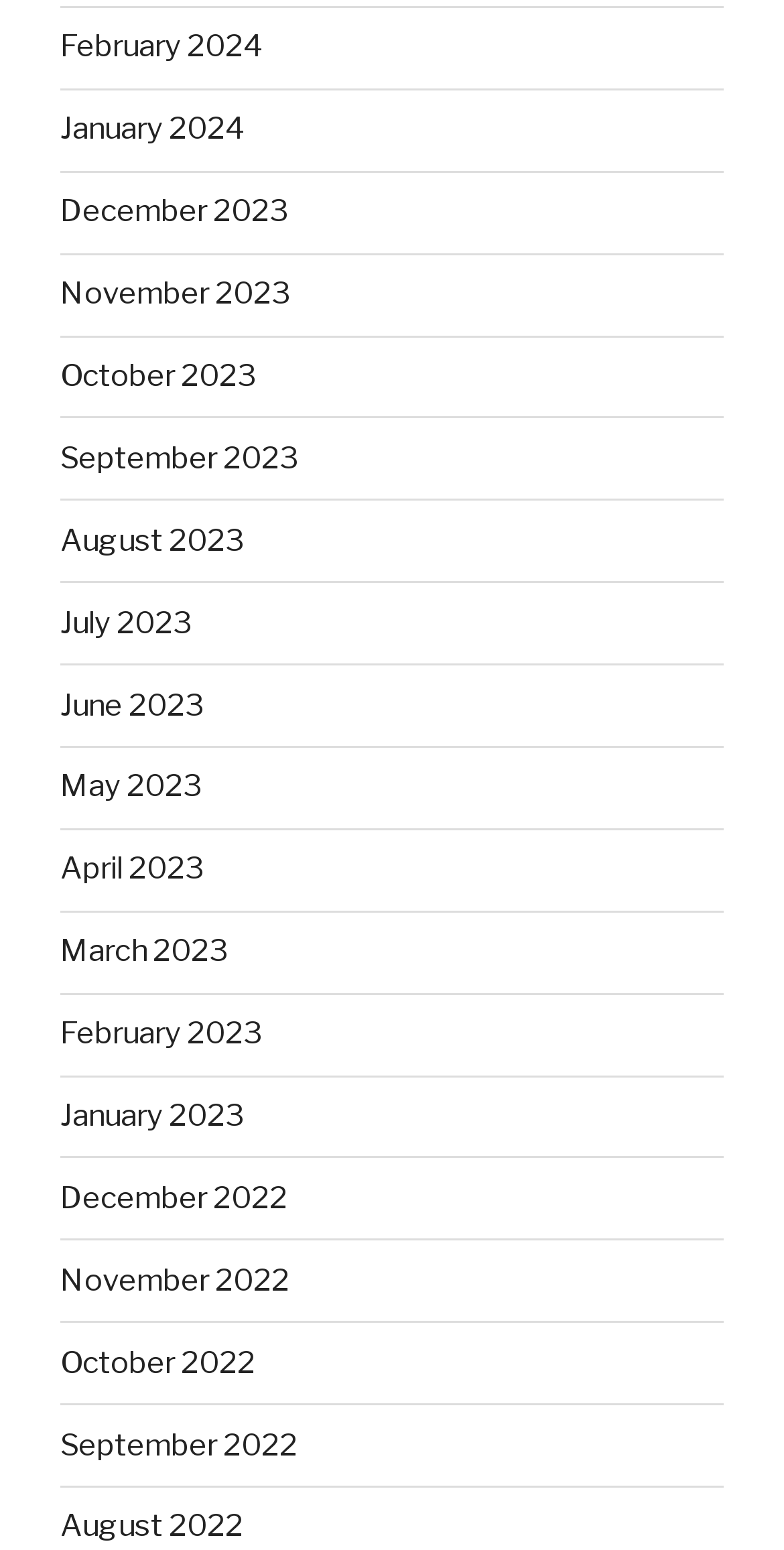Determine the bounding box coordinates of the section to be clicked to follow the instruction: "browse December 2022". The coordinates should be given as four float numbers between 0 and 1, formatted as [left, top, right, bottom].

[0.077, 0.761, 0.367, 0.785]